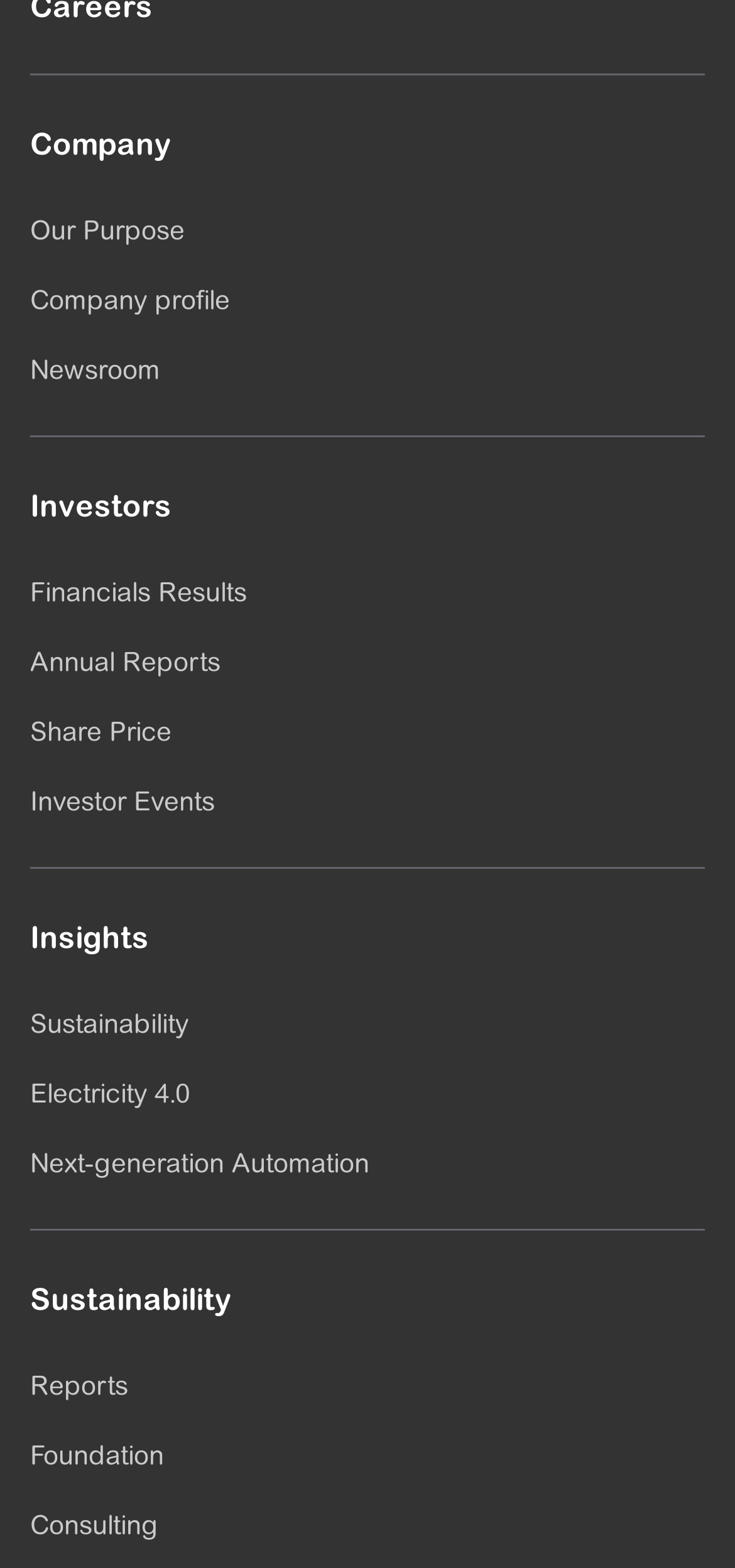Please identify the bounding box coordinates of the region to click in order to complete the task: "Read about sustainability". The coordinates must be four float numbers between 0 and 1, specified as [left, top, right, bottom].

[0.041, 0.641, 0.256, 0.666]